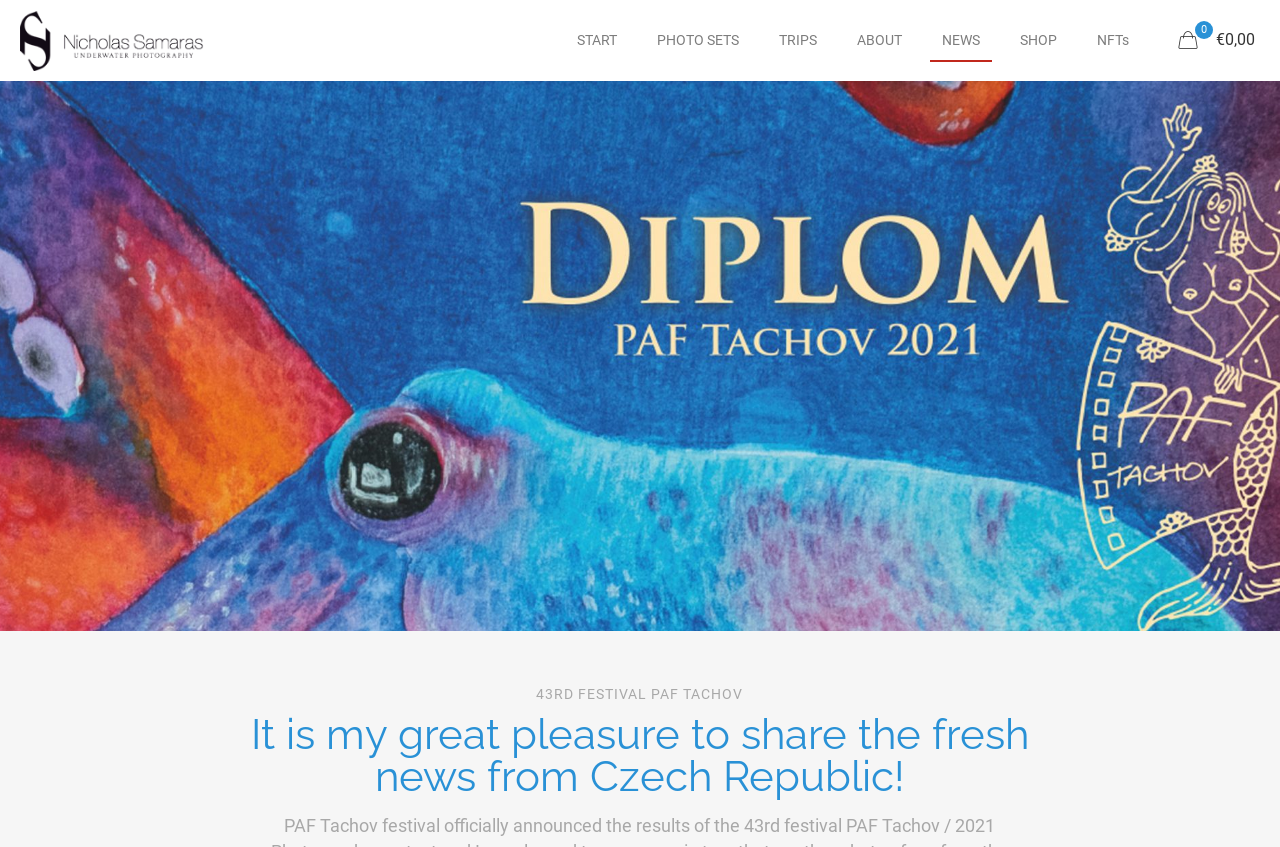Pinpoint the bounding box coordinates of the area that should be clicked to complete the following instruction: "Click on the cart icon". The coordinates must be given as four float numbers between 0 and 1, i.e., [left, top, right, bottom].

[0.917, 0.035, 0.984, 0.059]